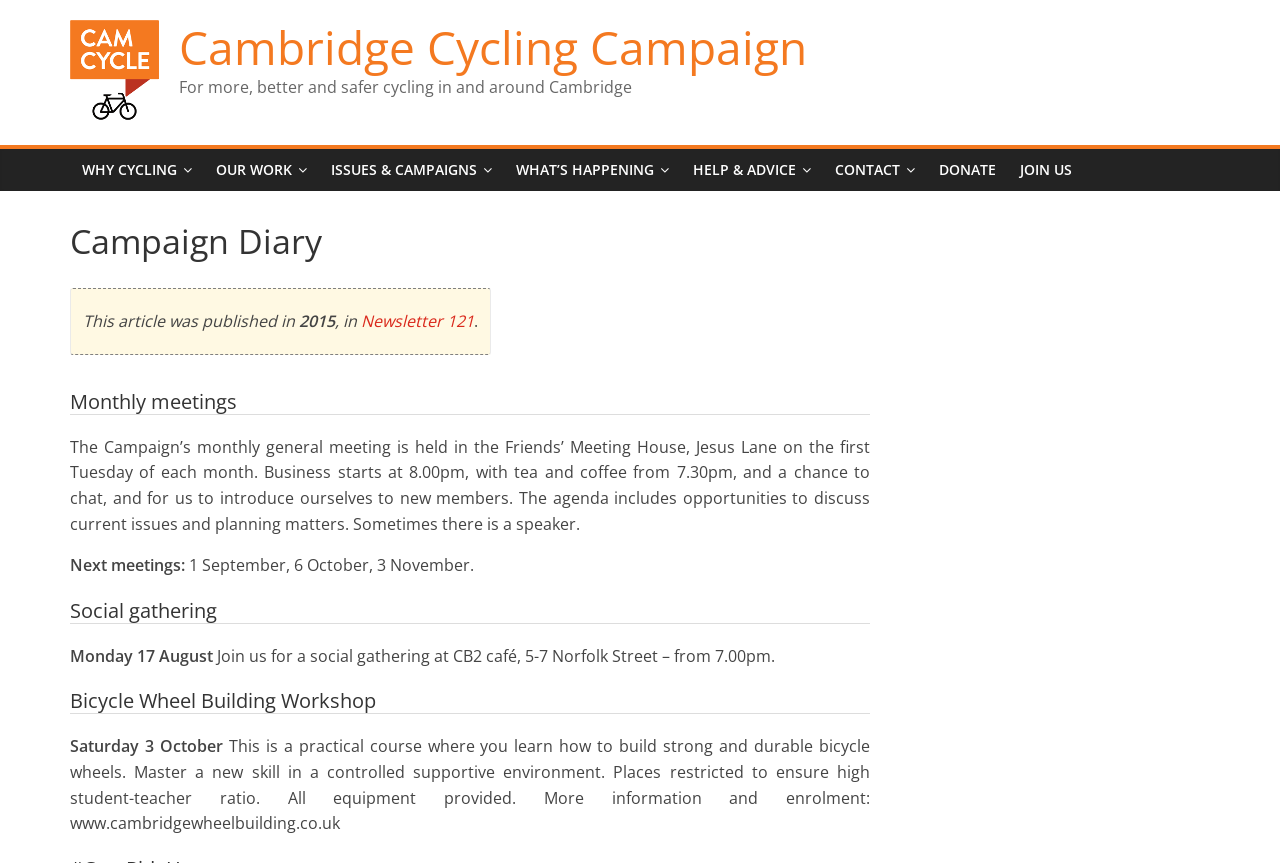Refer to the image and offer a detailed explanation in response to the question: What is the name of the café where the social gathering will take place?

I found the answer by looking at the section with the heading 'Social gathering' and reading the text that describes the location of the gathering, which is CB2 café, 5-7 Norfolk Street.